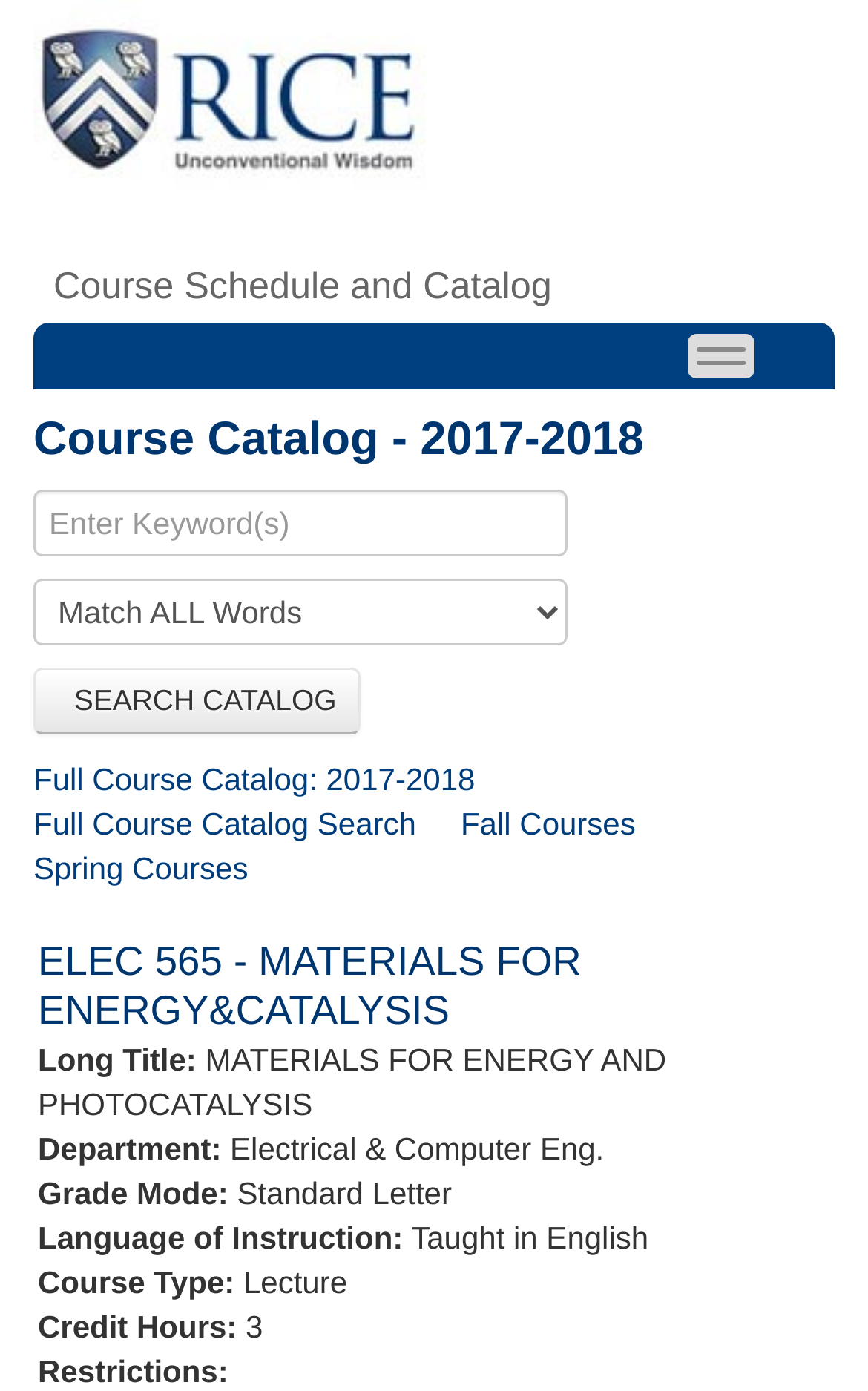Use the details in the image to answer the question thoroughly: 
How many links are there to search the course catalog?

There are two links at the top of the webpage that allow users to search the course catalog: 'Full Course Catalog Search' and 'Full Course Catalog: 2017-2018'.